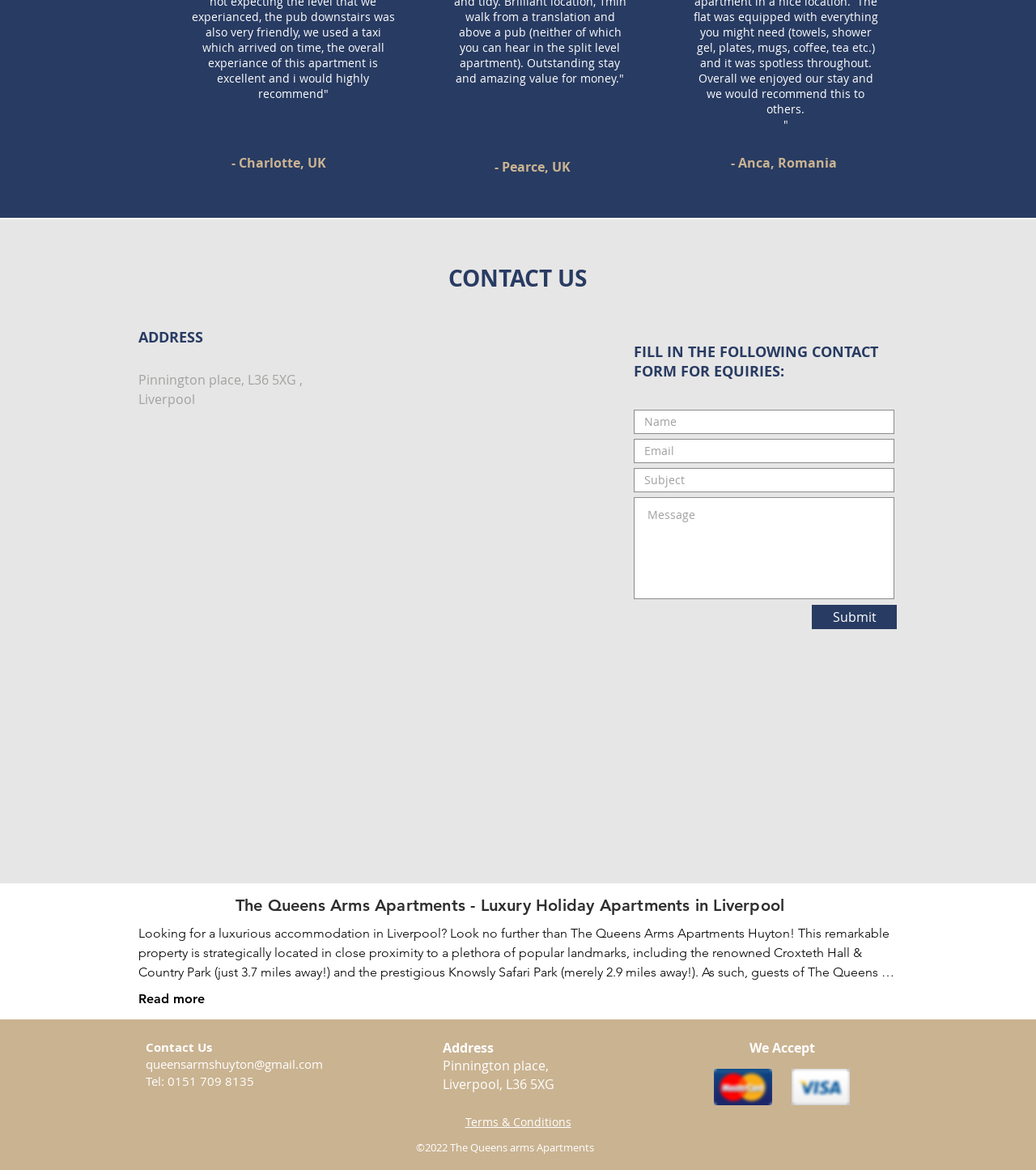What is the address of The Queens Arms Apartments?
Please provide a single word or phrase answer based on the image.

Pinnington place, L36 5XG, Liverpool